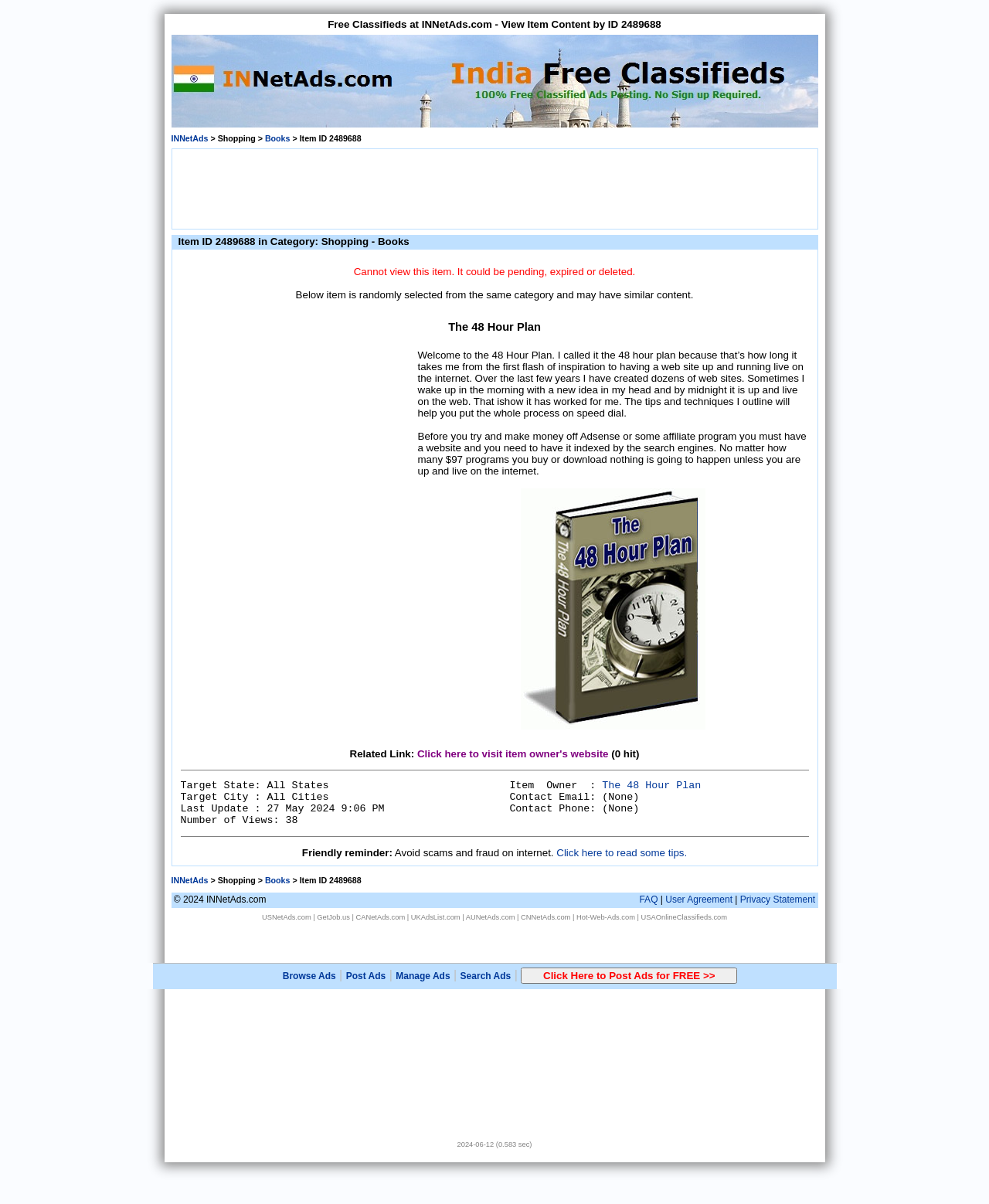How many views does the item with ID 2489688 have?
Refer to the image and give a detailed answer to the query.

The number of views of the item with ID 2489688 can be found in the LayoutTableCell with the text 'Target State: All States Target City : All Cities Last Update : 27 May 2024 9:06 PM Number of Views: 38'.